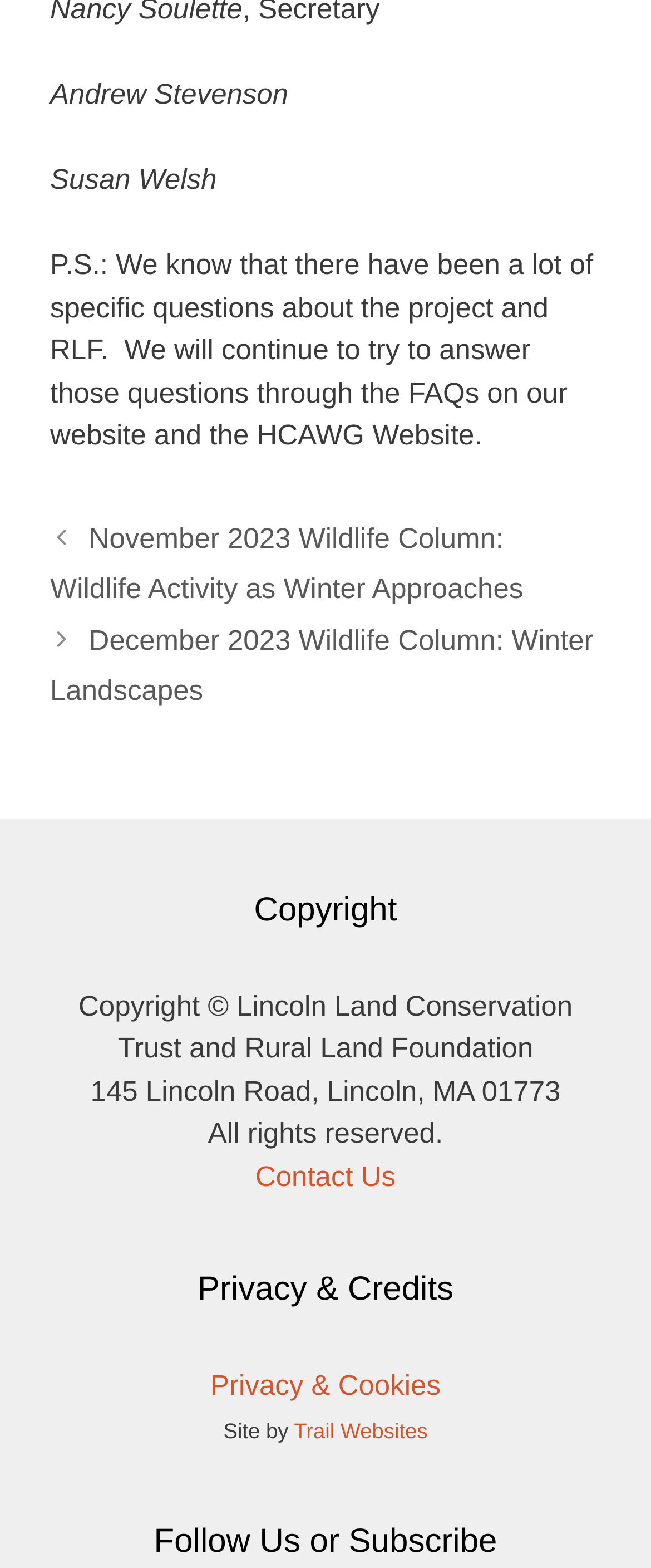How can users contact Lincoln Land Conservation Trust and Rural Land Foundation?
Based on the image, provide a one-word or brief-phrase response.

Through the Contact Us link